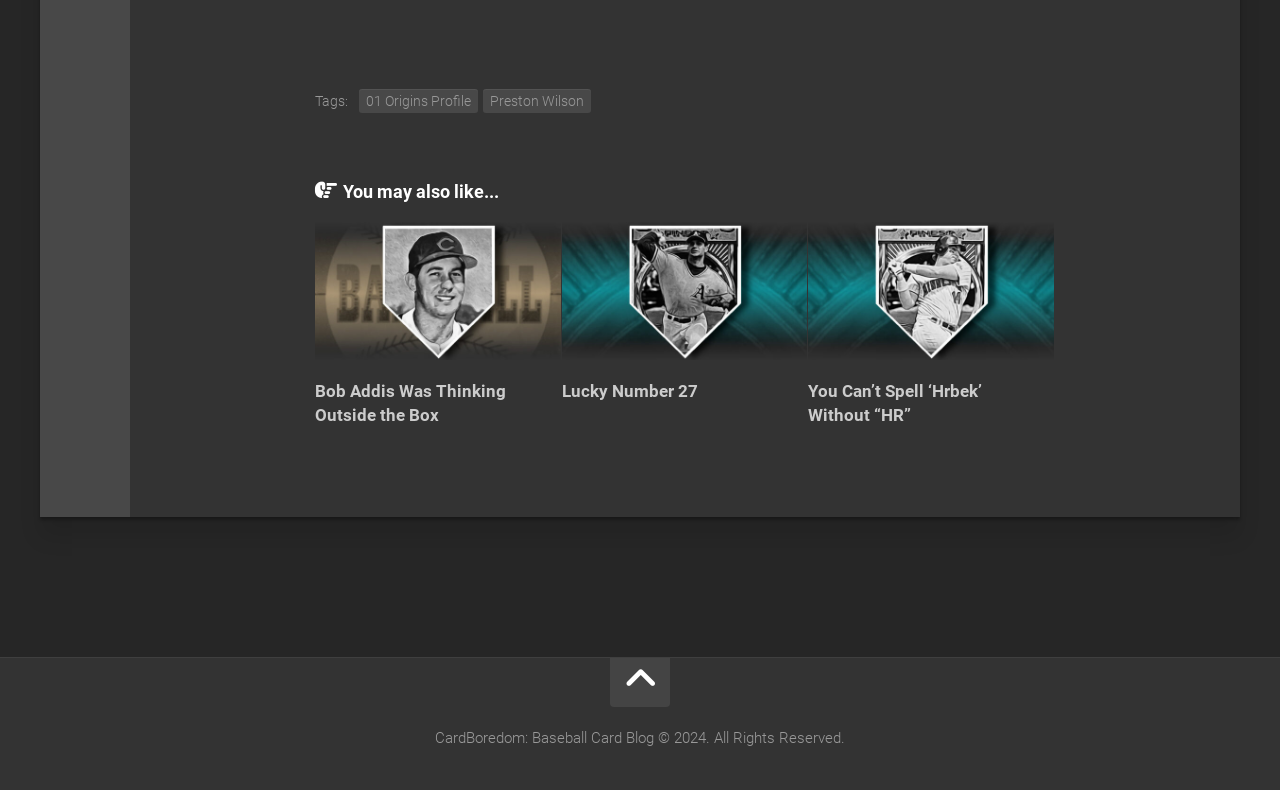What is the theme of the webpage?
From the image, respond using a single word or phrase.

Baseball cards